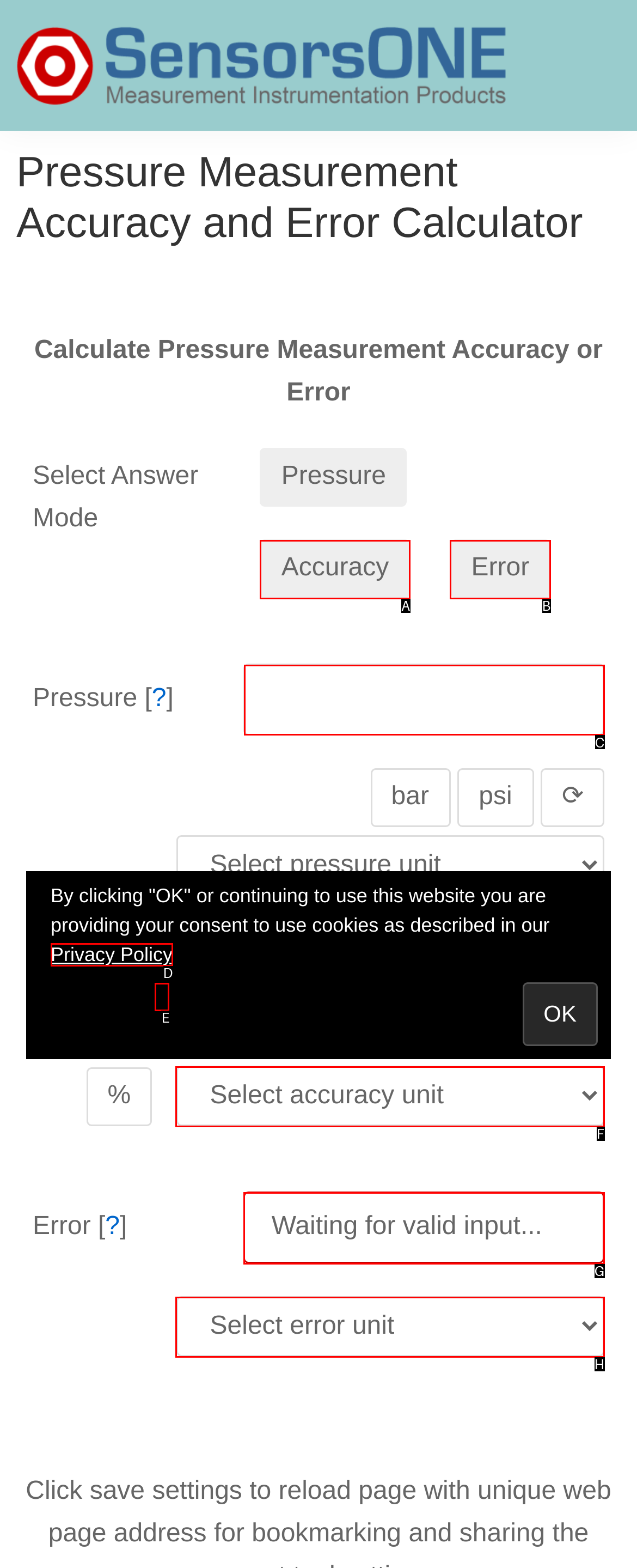Which HTML element should be clicked to fulfill the following task: Enter pressure value?
Reply with the letter of the appropriate option from the choices given.

C